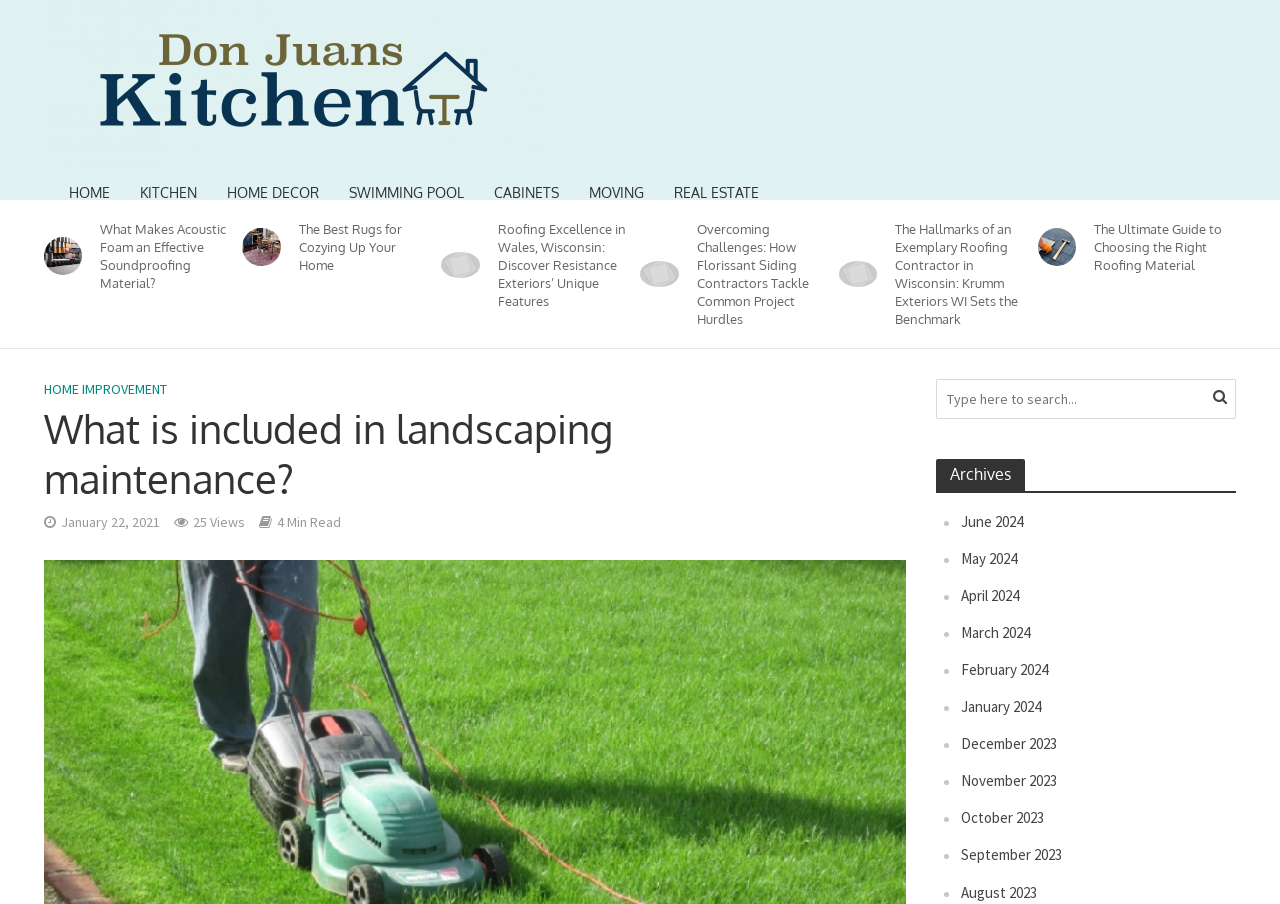Respond to the following question using a concise word or phrase: 
How many archive links are there?

12